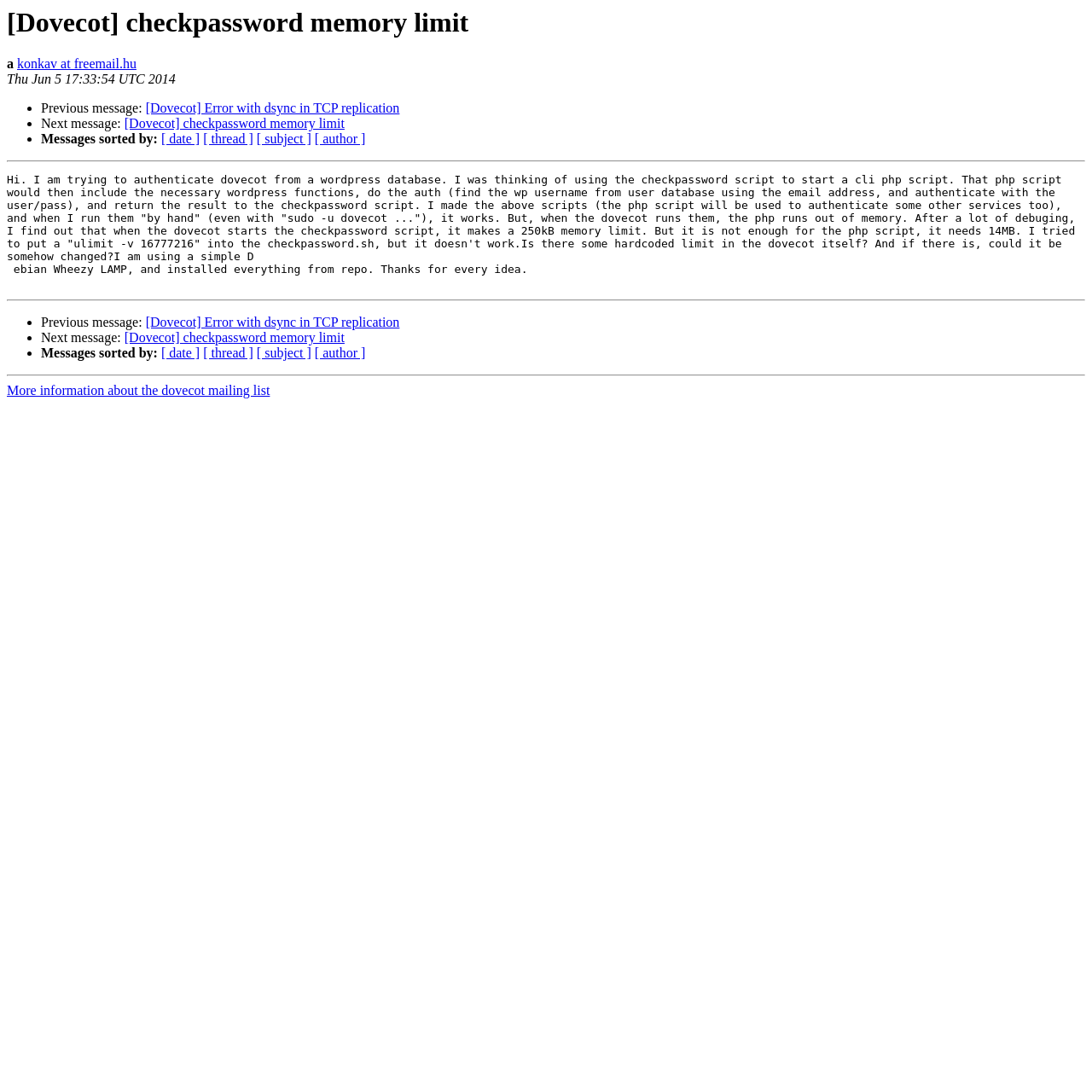What is the required memory limit for the php script?
Kindly answer the question with as much detail as you can.

The required memory limit for the php script can be found in the StaticText element with the text '...it needs 14MB...' at coordinates [0.006, 0.159, 0.991, 0.264].